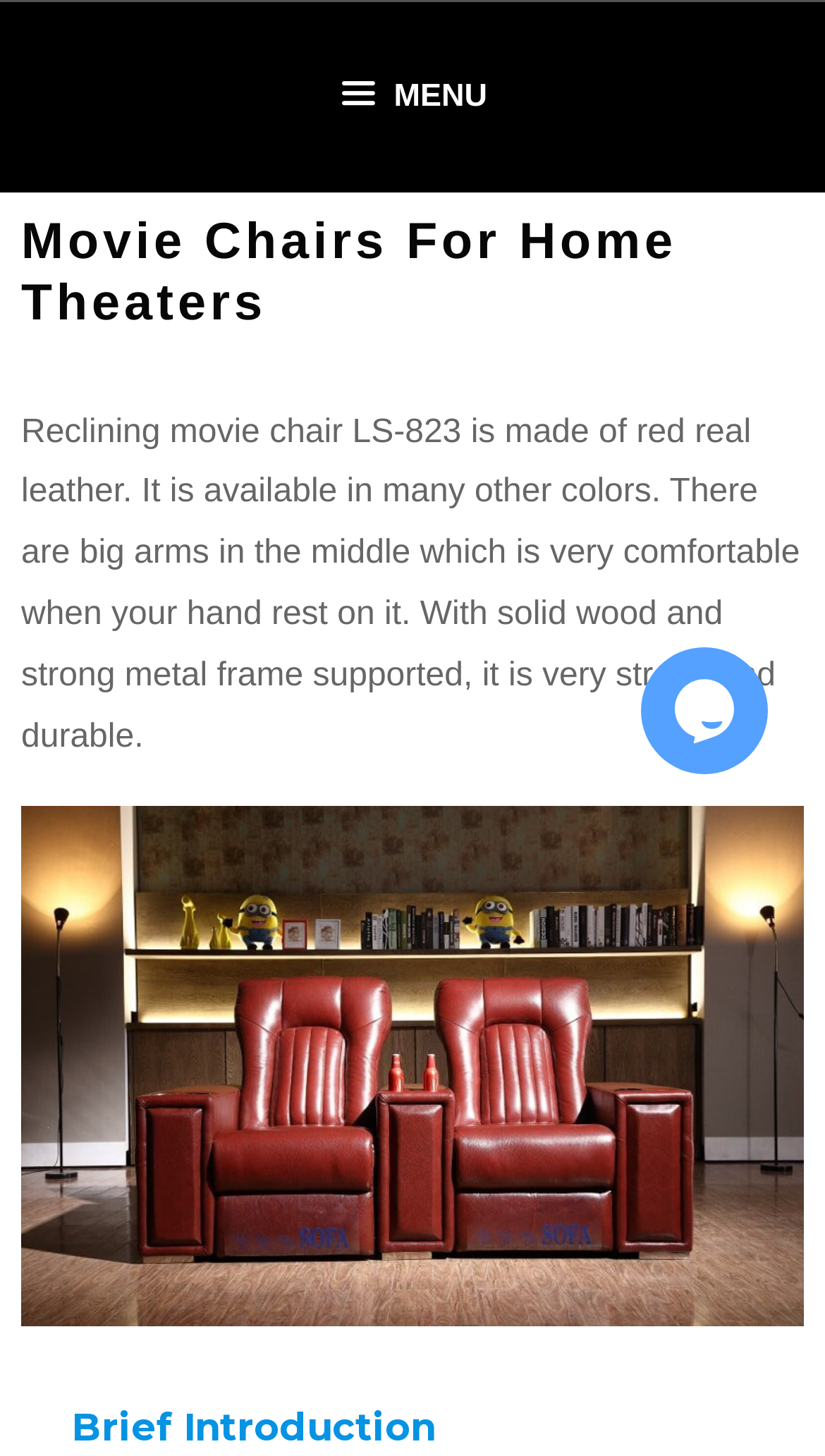What is the purpose of the big arms in the middle?
Please answer the question with a detailed response using the information from the screenshot.

The answer can be inferred from the StaticText element which mentions that the big arms in the middle are 'very comfortable when your hand rest on it'.